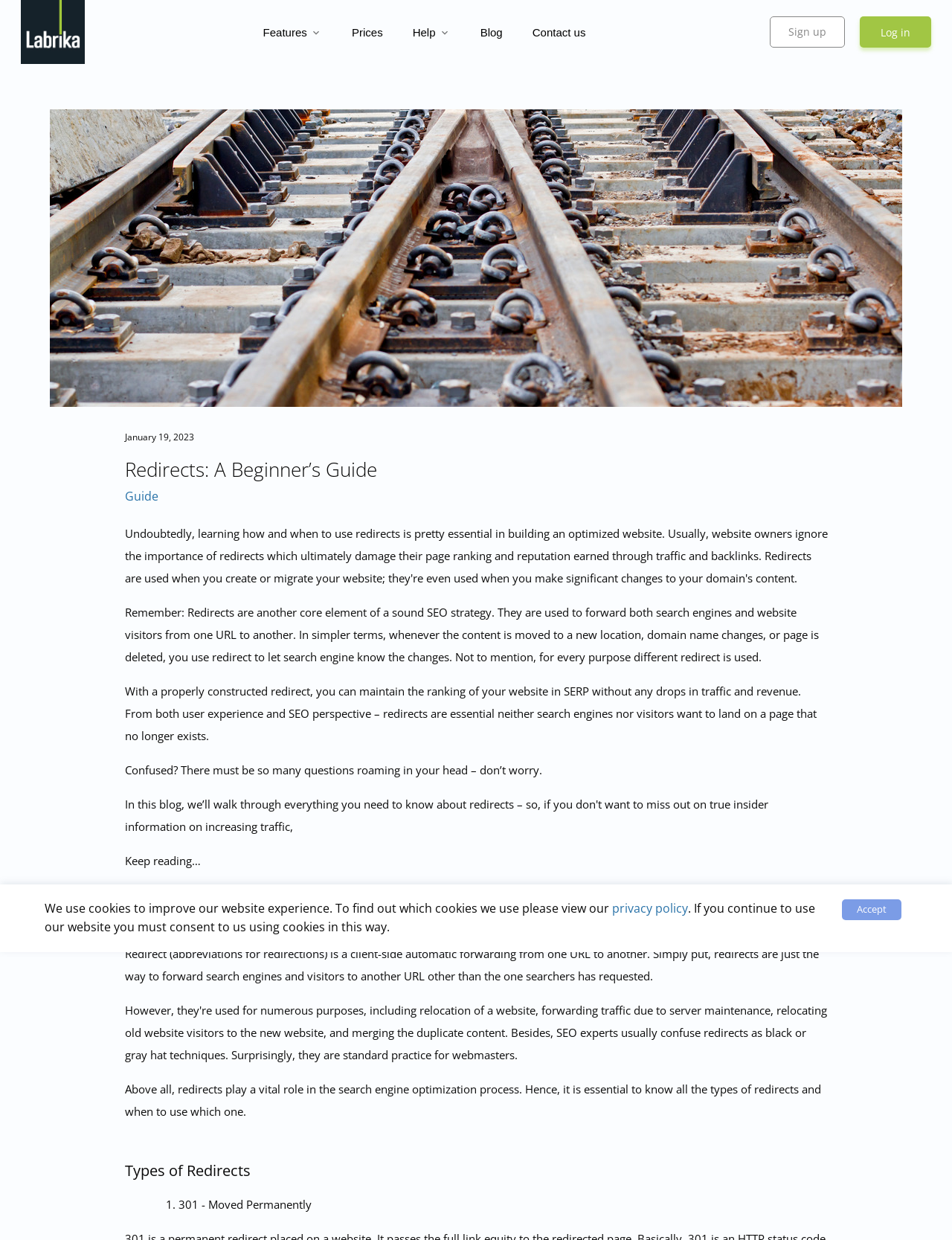Please provide a comprehensive response to the question based on the details in the image: What is the topic of the webpage?

I analyzed the content of the webpage and found that it discusses redirects, their types, and their importance in search engine optimization (SEO). Therefore, the topic of the webpage is redirects in SEO.